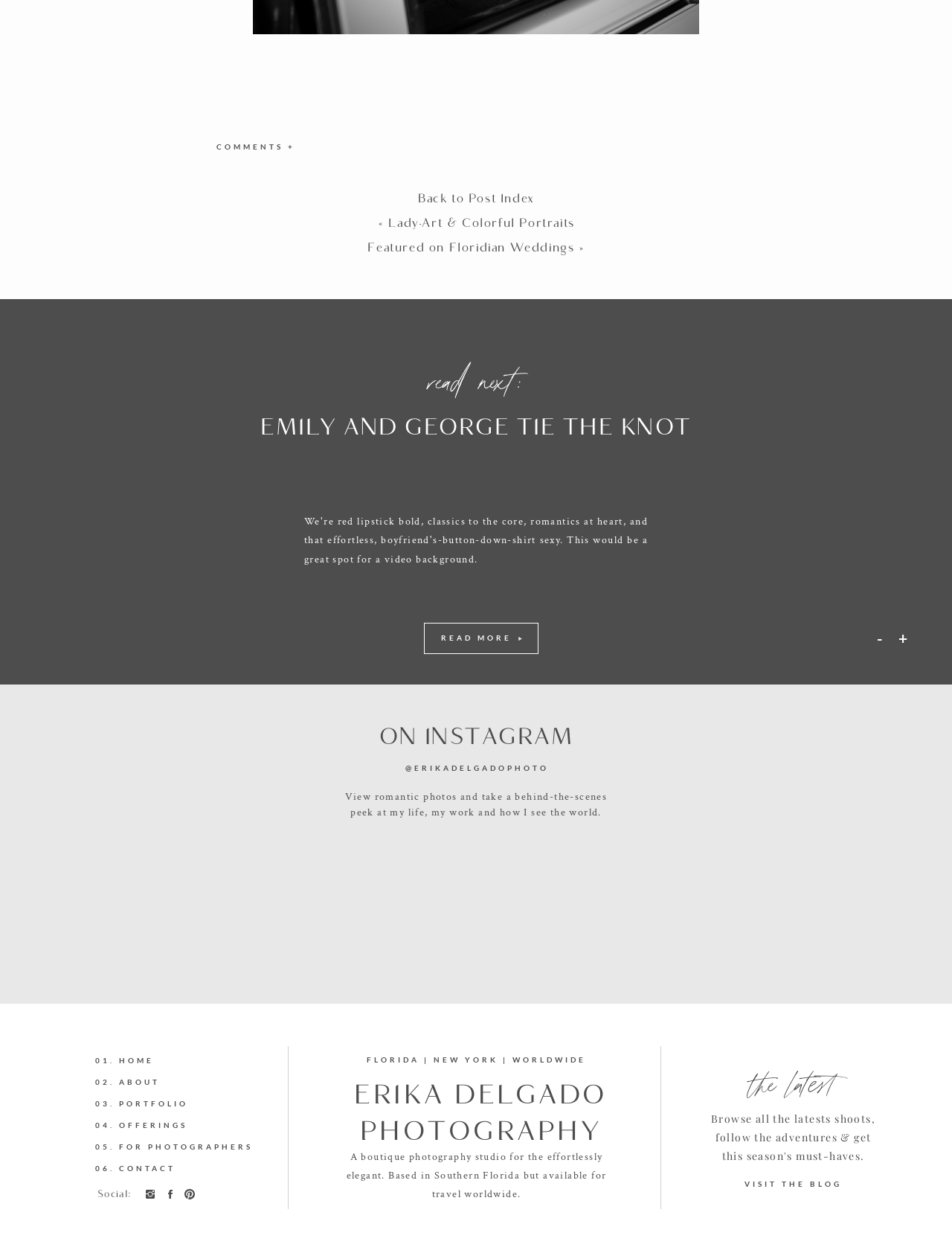Specify the bounding box coordinates of the area to click in order to follow the given instruction: "Follow on Instagram."

[0.359, 0.609, 0.643, 0.627]